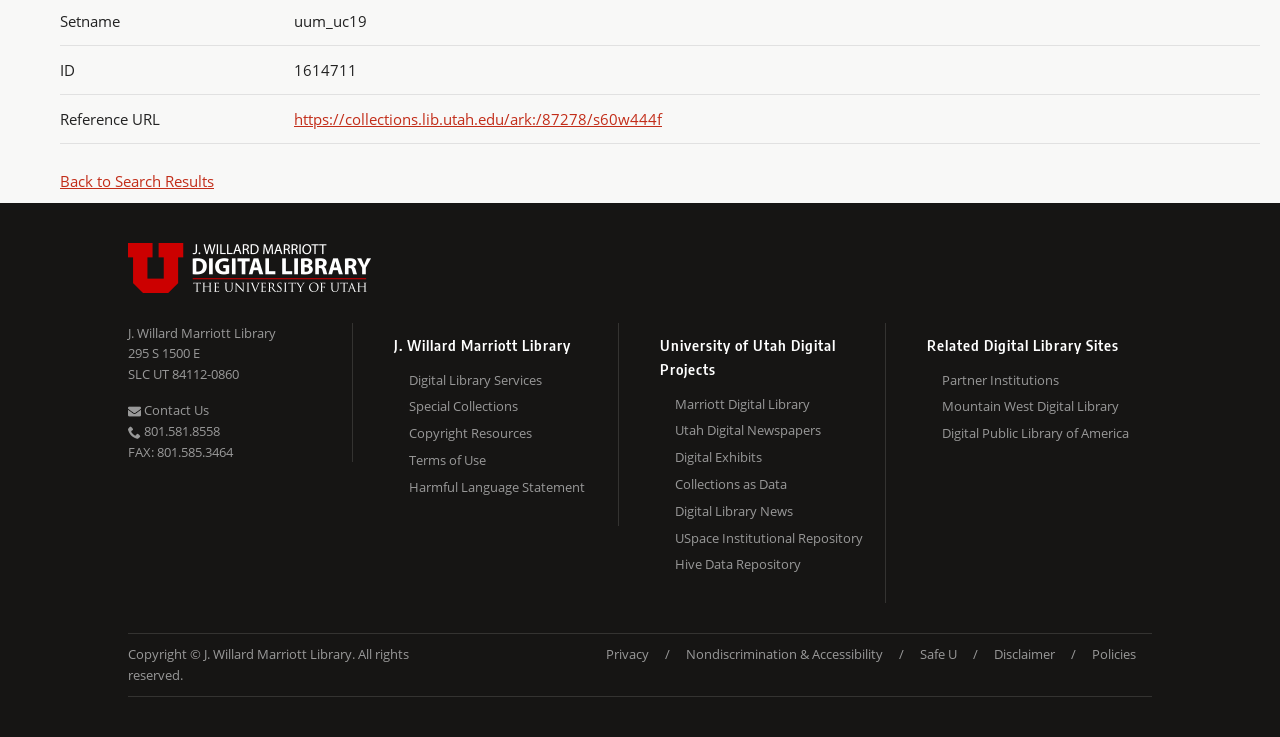Please locate the clickable area by providing the bounding box coordinates to follow this instruction: "Visit J. Willard Marriott Library".

[0.1, 0.164, 0.216, 0.188]